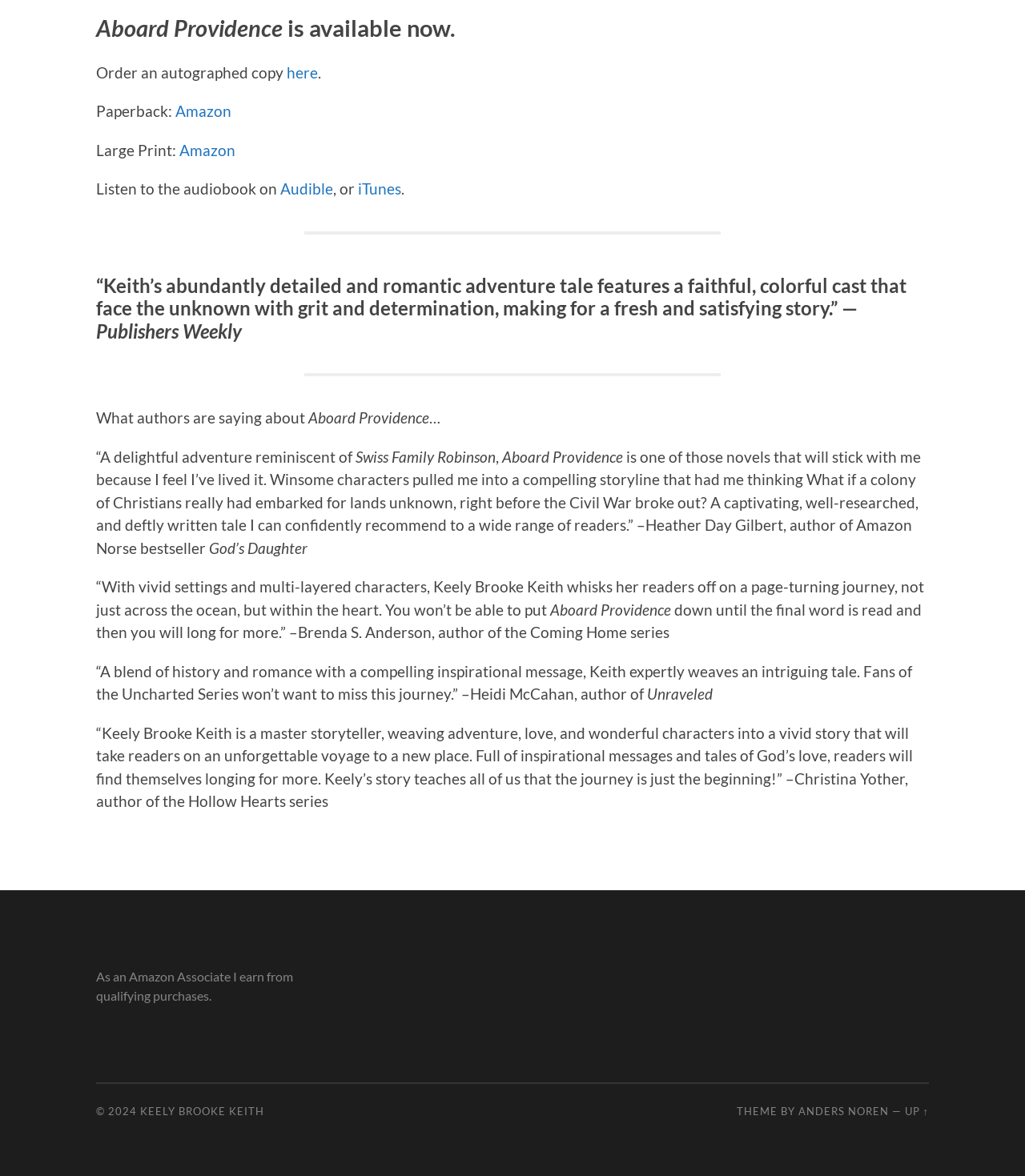What is the theme of the webpage designed by?
Please respond to the question thoroughly and include all relevant details.

The StaticText 'THEME BY' is followed by a link 'ANDERS NOREN', which indicates that the theme of the webpage is designed by Anders Noren.